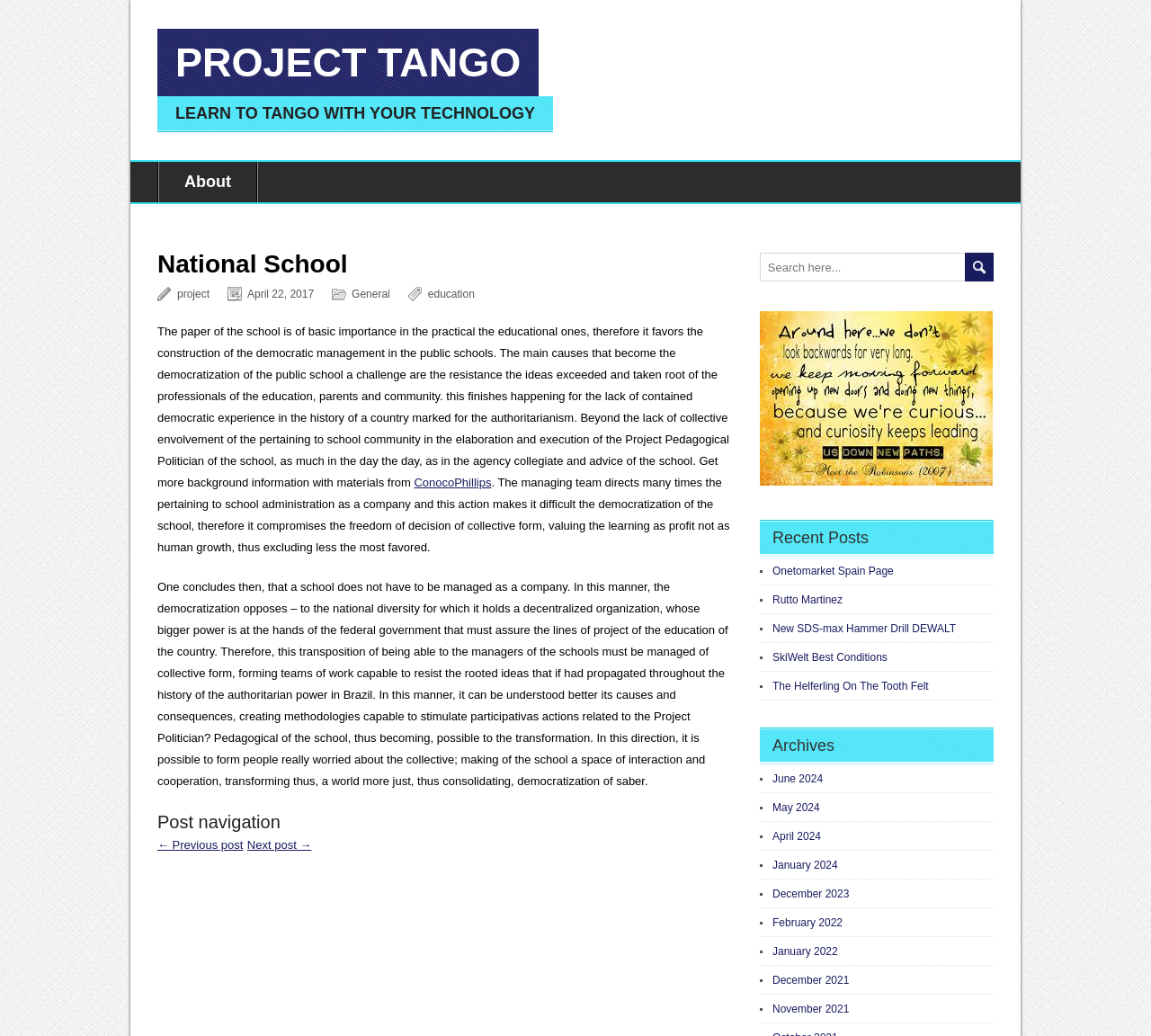Determine the bounding box coordinates of the clickable region to execute the instruction: "Search for something". The coordinates should be four float numbers between 0 and 1, denoted as [left, top, right, bottom].

[0.66, 0.244, 0.863, 0.272]